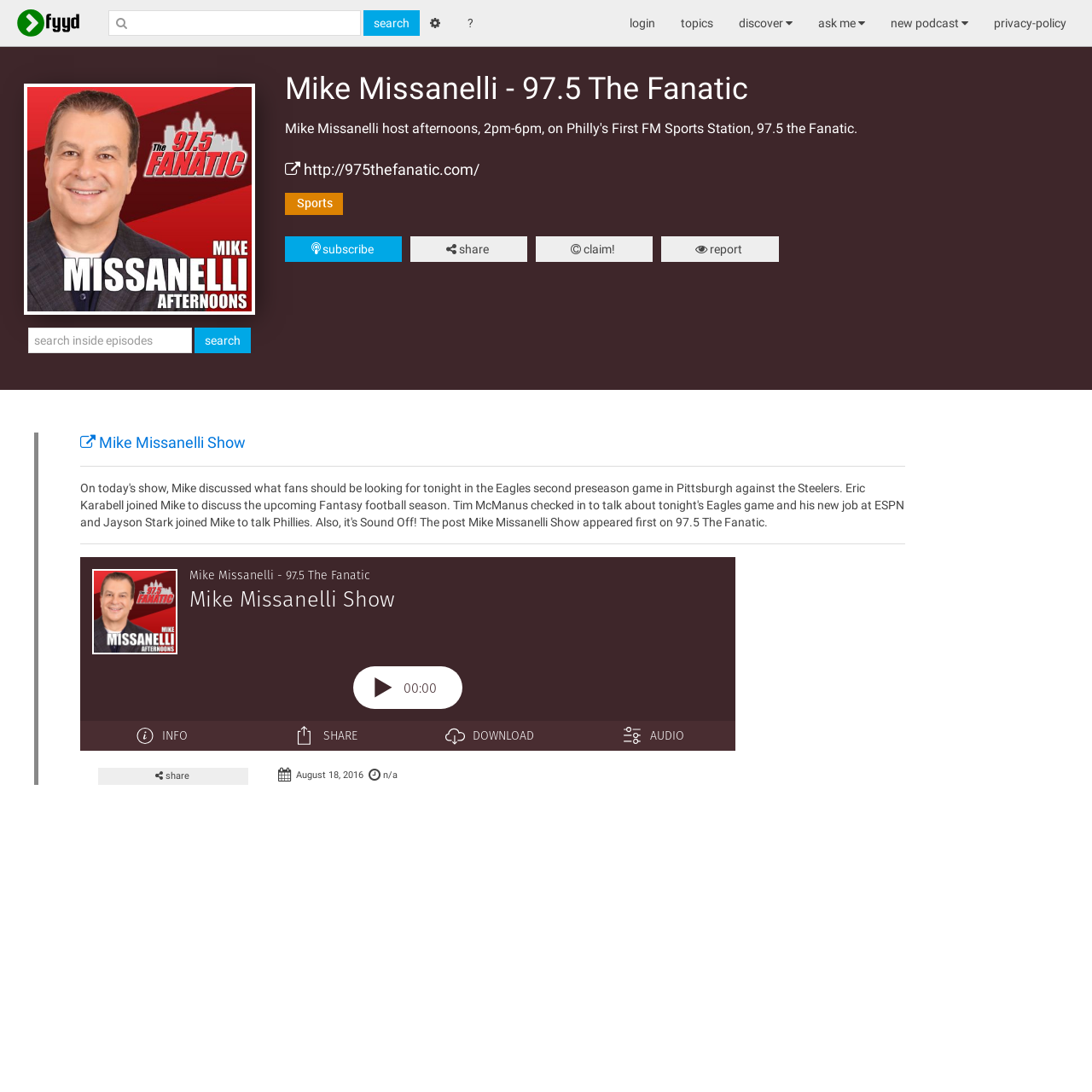Determine the coordinates of the bounding box for the clickable area needed to execute this instruction: "login".

[0.565, 0.005, 0.612, 0.037]